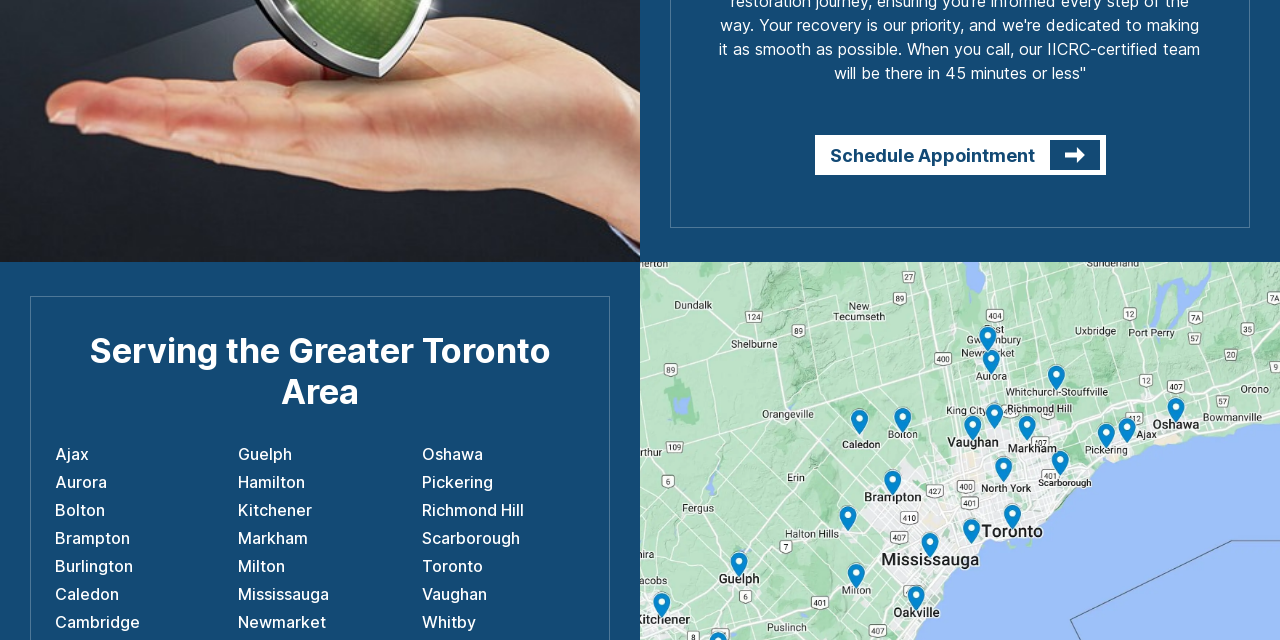Please identify the bounding box coordinates of the region to click in order to complete the task: "Schedule an appointment". The coordinates must be four float numbers between 0 and 1, specified as [left, top, right, bottom].

[0.636, 0.211, 0.864, 0.274]